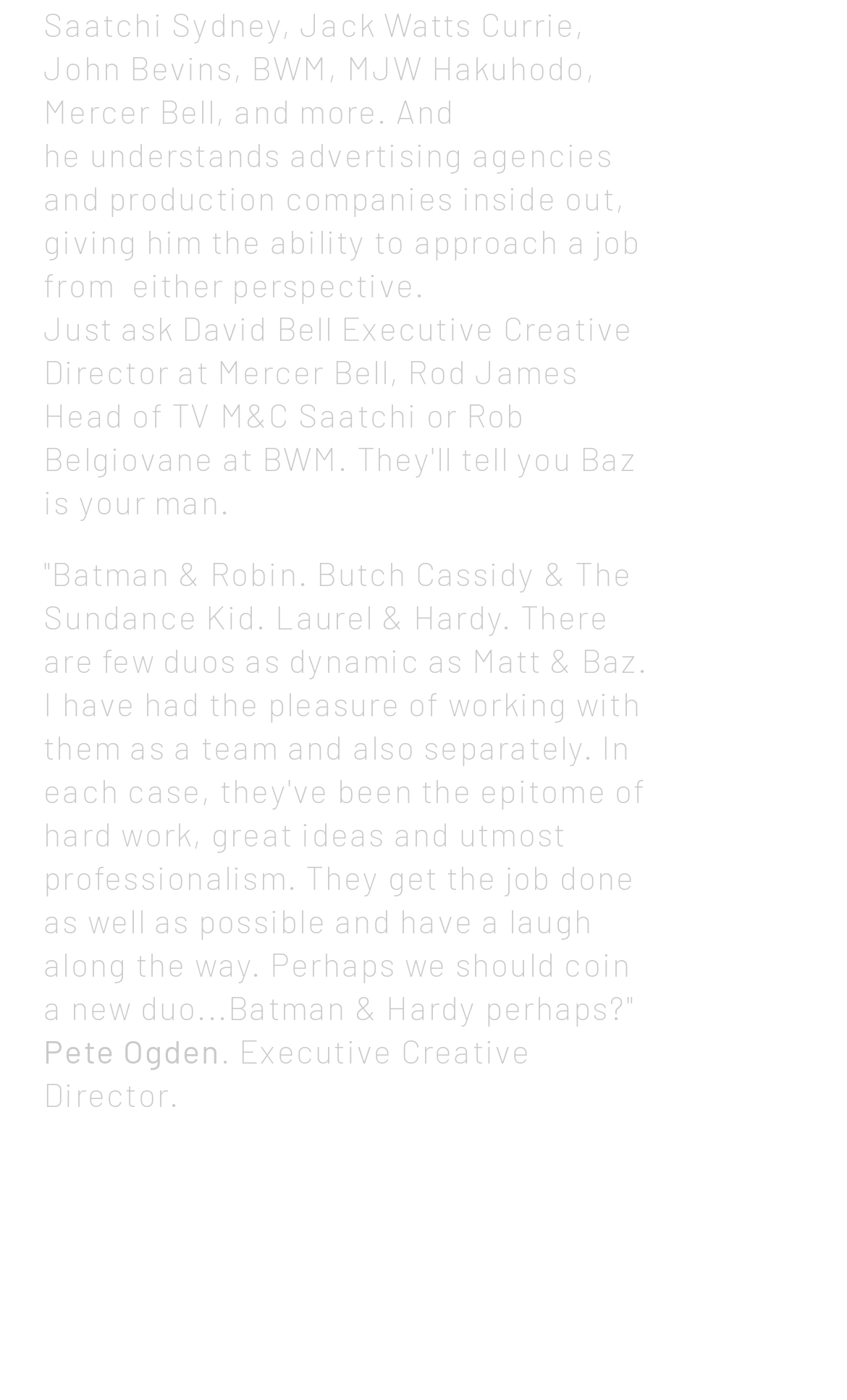How many social media links are there?
Provide a thorough and detailed answer to the question.

There are three social media links, namely Instagram, Facebook, and Vimeo, as indicated by the link elements with IDs 275, 276, and 277, respectively, which are part of the list element with ID 245 labeled as 'Social Bar'.